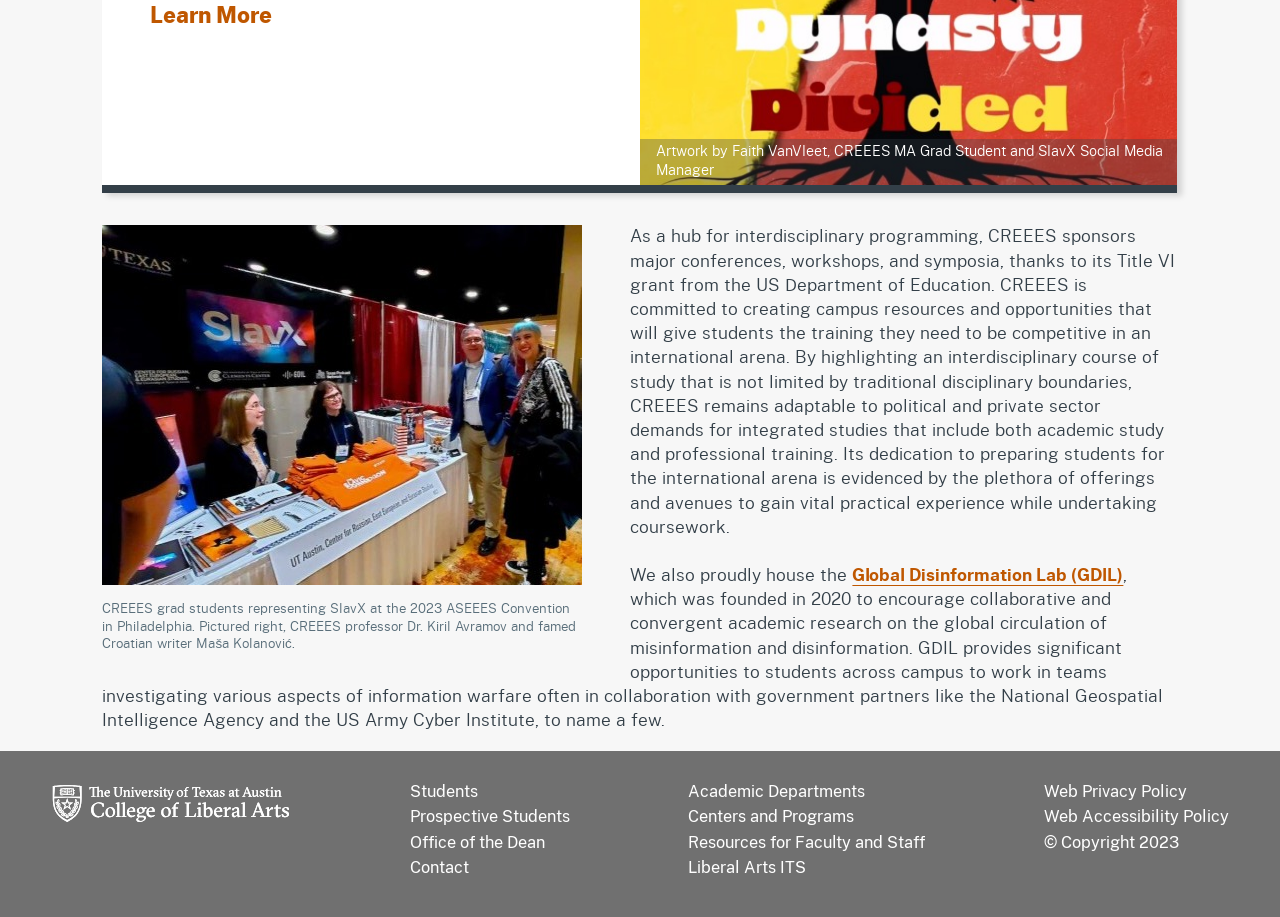Determine the bounding box of the UI component based on this description: "About". The bounding box coordinates should be four float values between 0 and 1, i.e., [left, top, right, bottom].

None